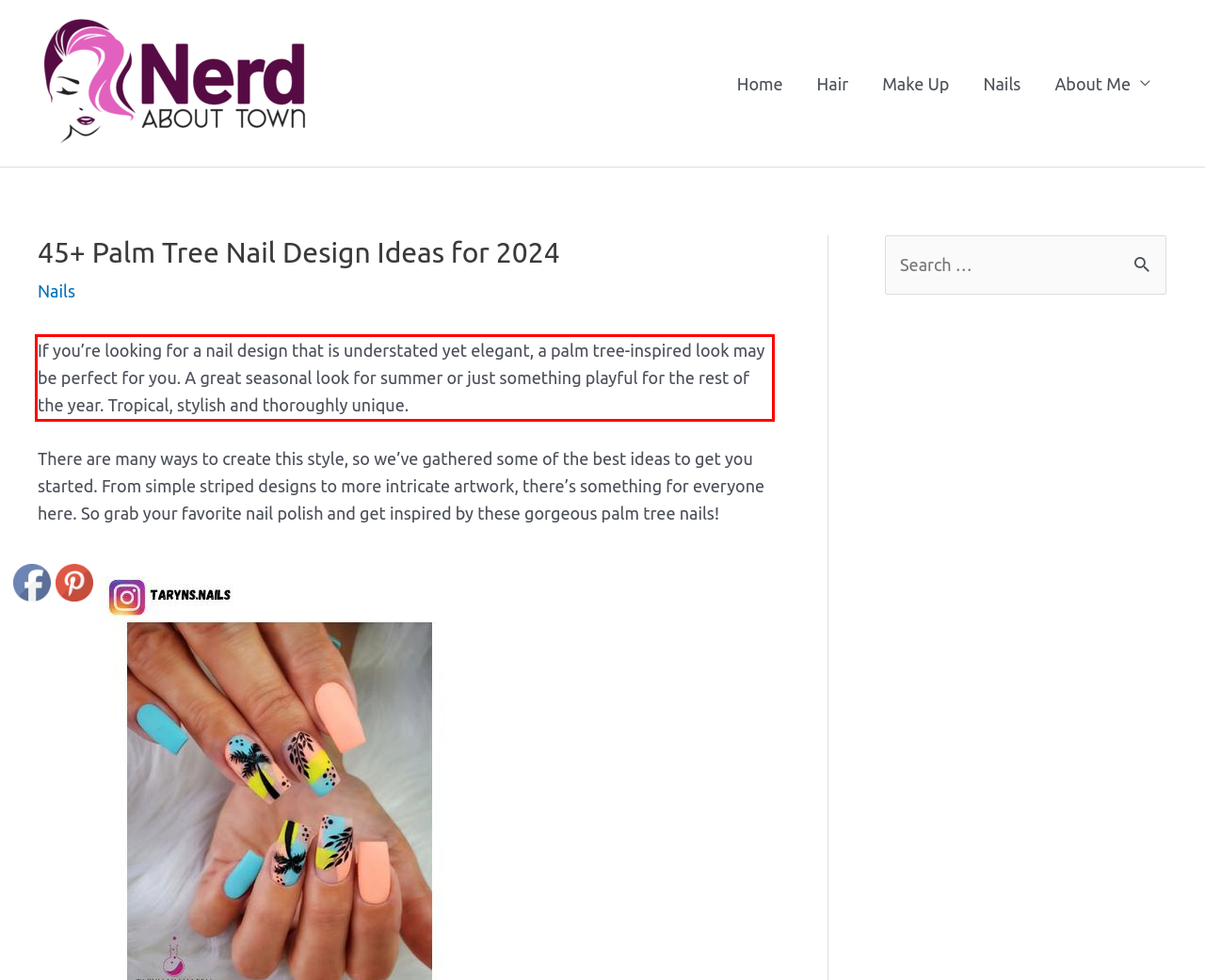You are provided with a screenshot of a webpage that includes a red bounding box. Extract and generate the text content found within the red bounding box.

If you’re looking for a nail design that is understated yet elegant, a palm tree-inspired look may be perfect for you. A great seasonal look for summer or just something playful for the rest of the year. Tropical, stylish and thoroughly unique.